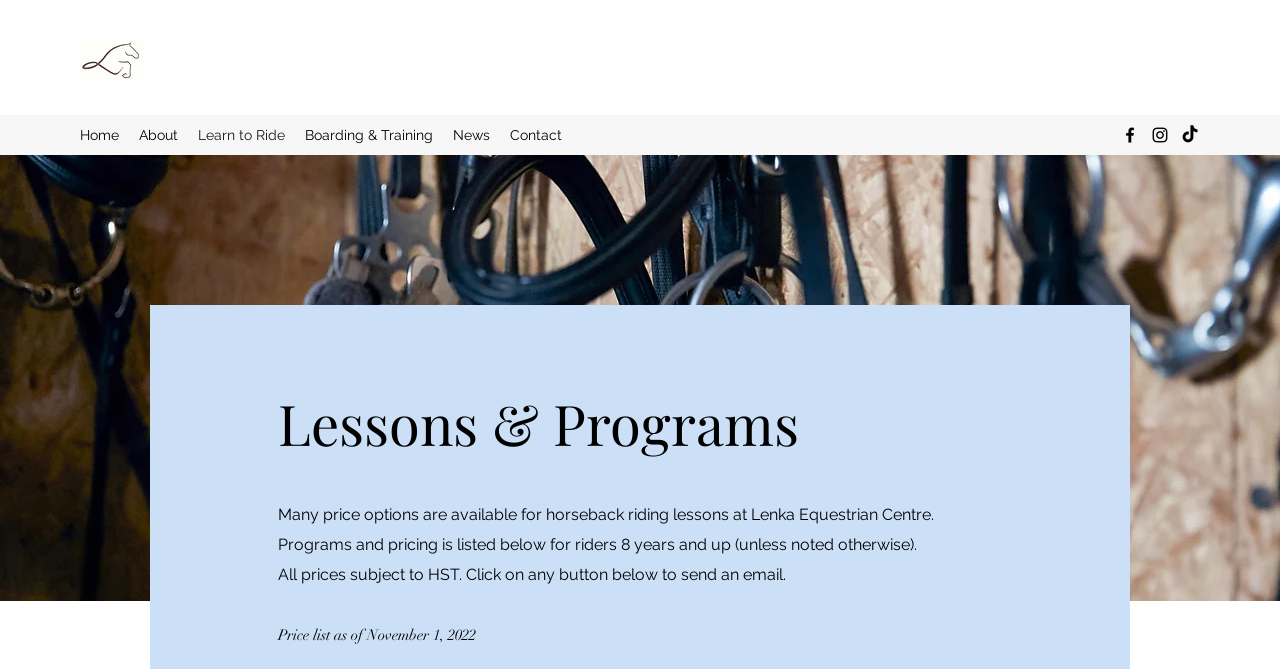What is the name of the equestrian centre?
Based on the image, answer the question with as much detail as possible.

I found the answer by looking at the logo image at the top left corner of the webpage, which is described as 'LECLogo_edited.png'. This suggests that the webpage is about Lenka Equestrian Centre.